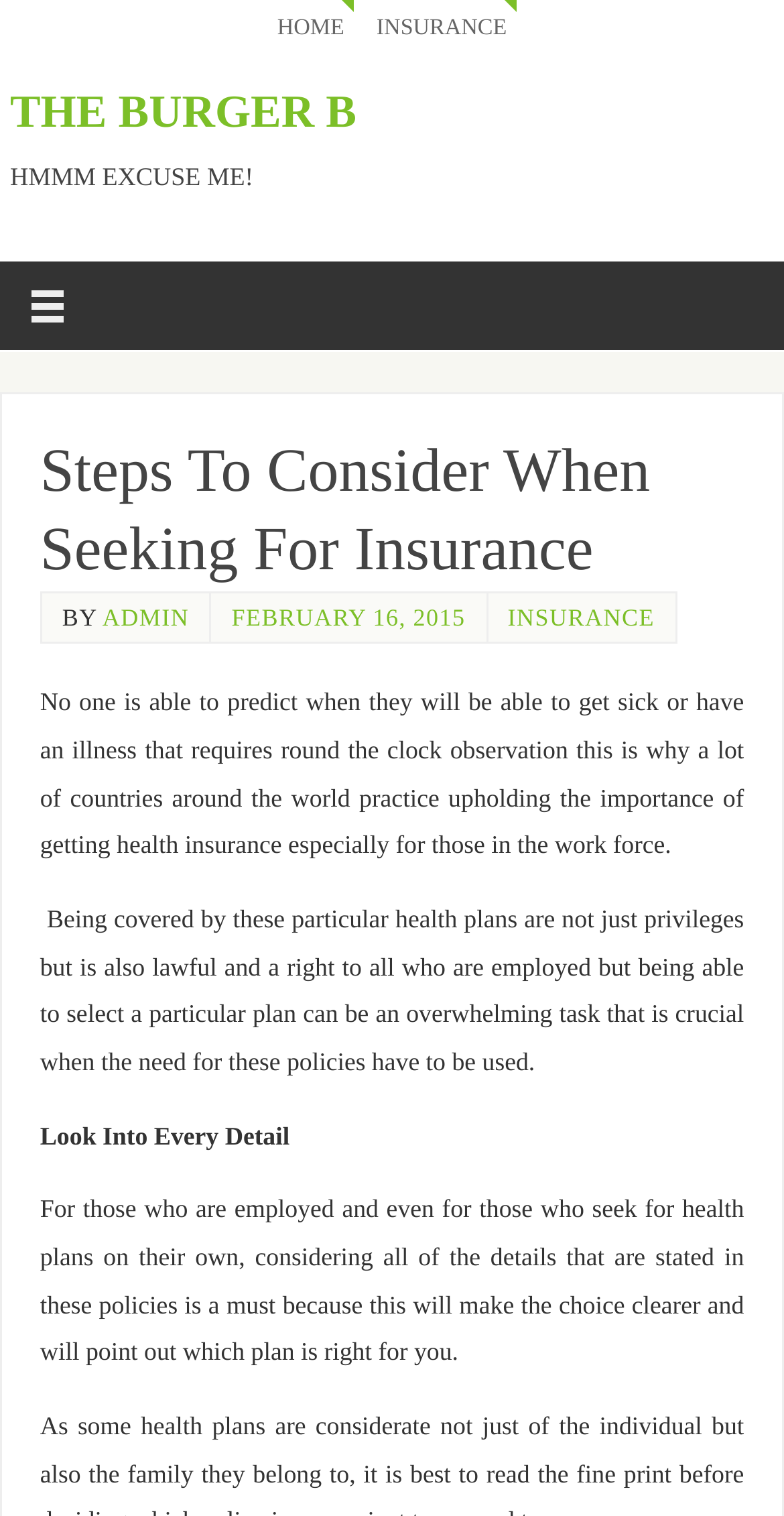Identify the bounding box coordinates for the UI element described as follows: "namegreetingcard.com". Ensure the coordinates are four float numbers between 0 and 1, formatted as [left, top, right, bottom].

None